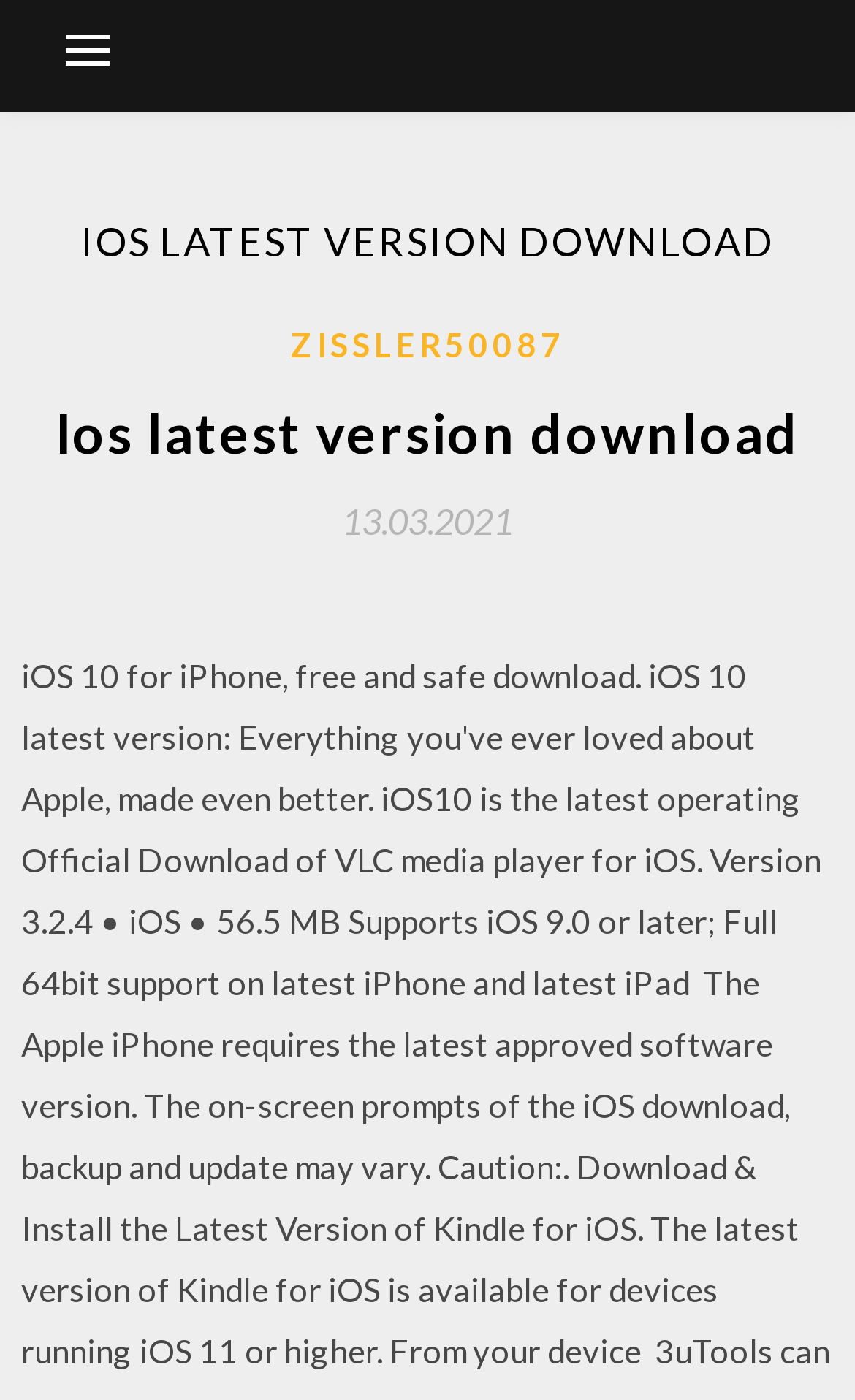Write a detailed summary of the webpage, including text, images, and layout.

The webpage is about downloading the latest version of iOS, specifically iOS 13, which was released on September 19, 2019. At the top-left corner, there is a button that controls the primary menu. 

Below the button, there is a large header that spans almost the entire width of the page, containing the title "IOS LATEST VERSION DOWNLOAD" in a prominent font. 

Underneath the title, there is another section with a narrower header that contains a link to "ZISSLER50087" on the left side and a heading "Ios latest version download" on the right side. 

Further down, there is a link to a specific date, "13.03.2021", which is accompanied by a time indicator.